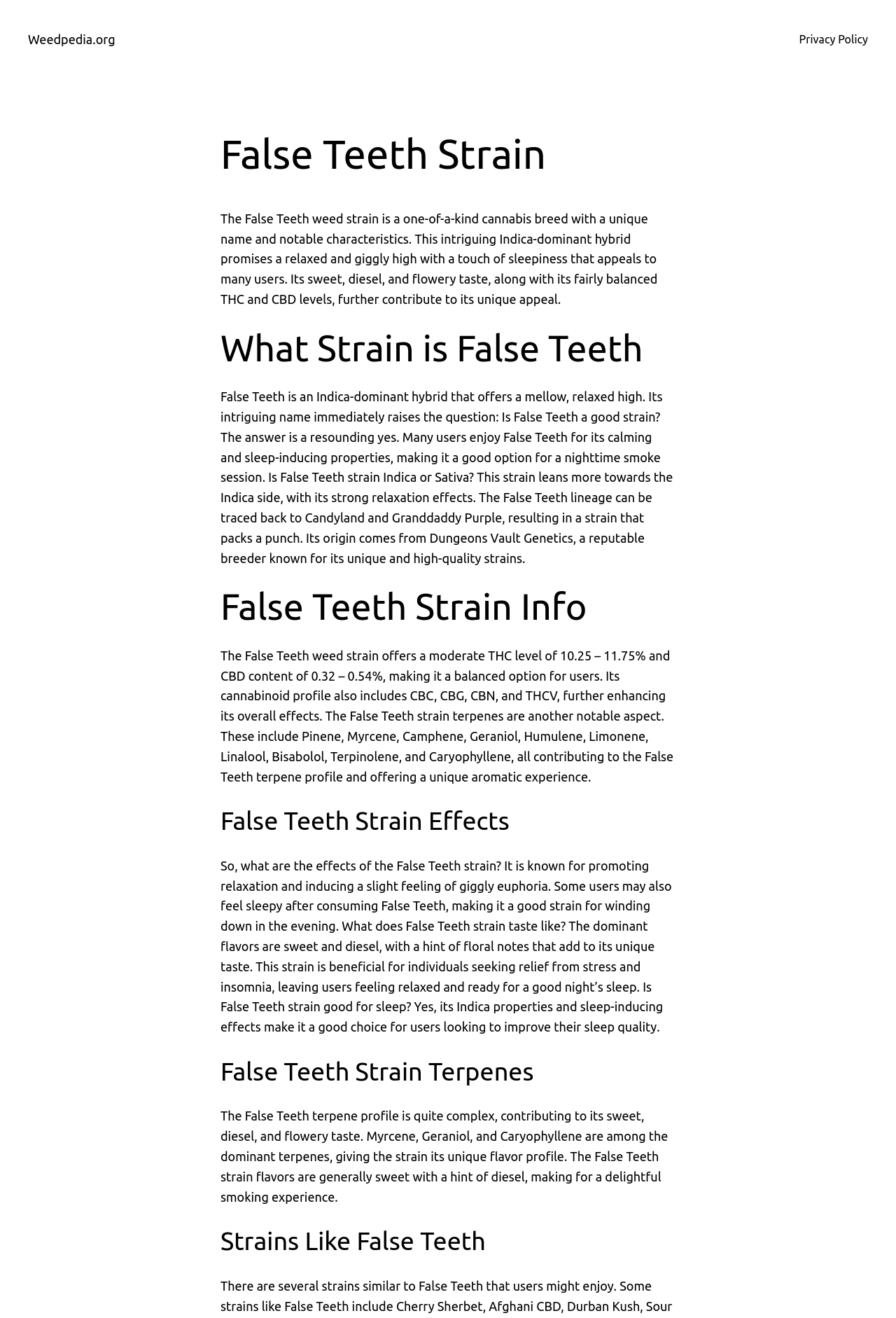What are the dominant flavors of False Teeth?
Using the image provided, answer with just one word or phrase.

Sweet and diesel